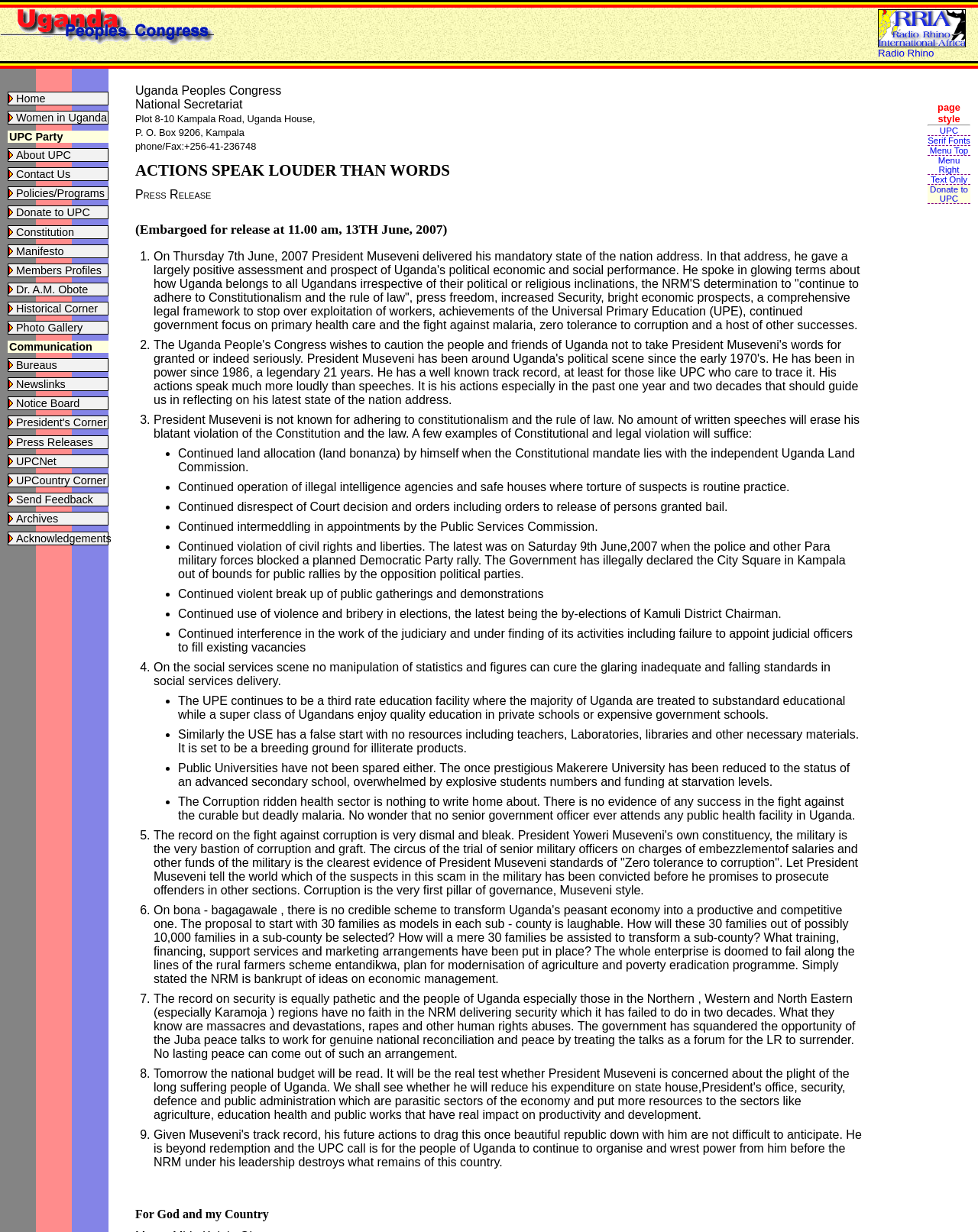Identify the main heading of the webpage and provide its text content.

ACTIONS SPEAK LOUDER THAN WORDS